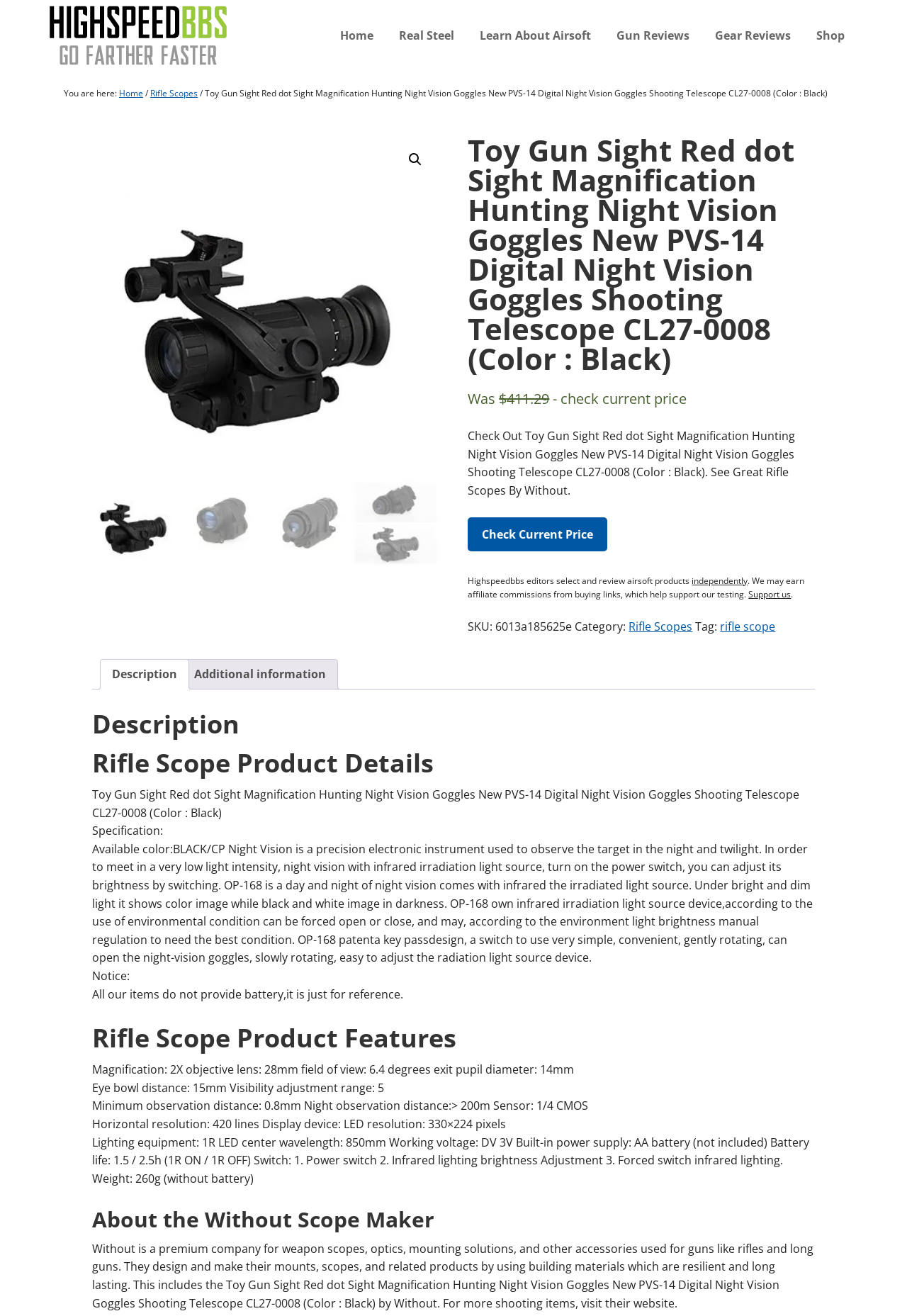Using the element description provided, determine the bounding box coordinates in the format (top-left x, top-left y, bottom-right x, bottom-right y). Ensure that all values are floating point numbers between 0 and 1. Element description: 🔍

[0.443, 0.112, 0.472, 0.131]